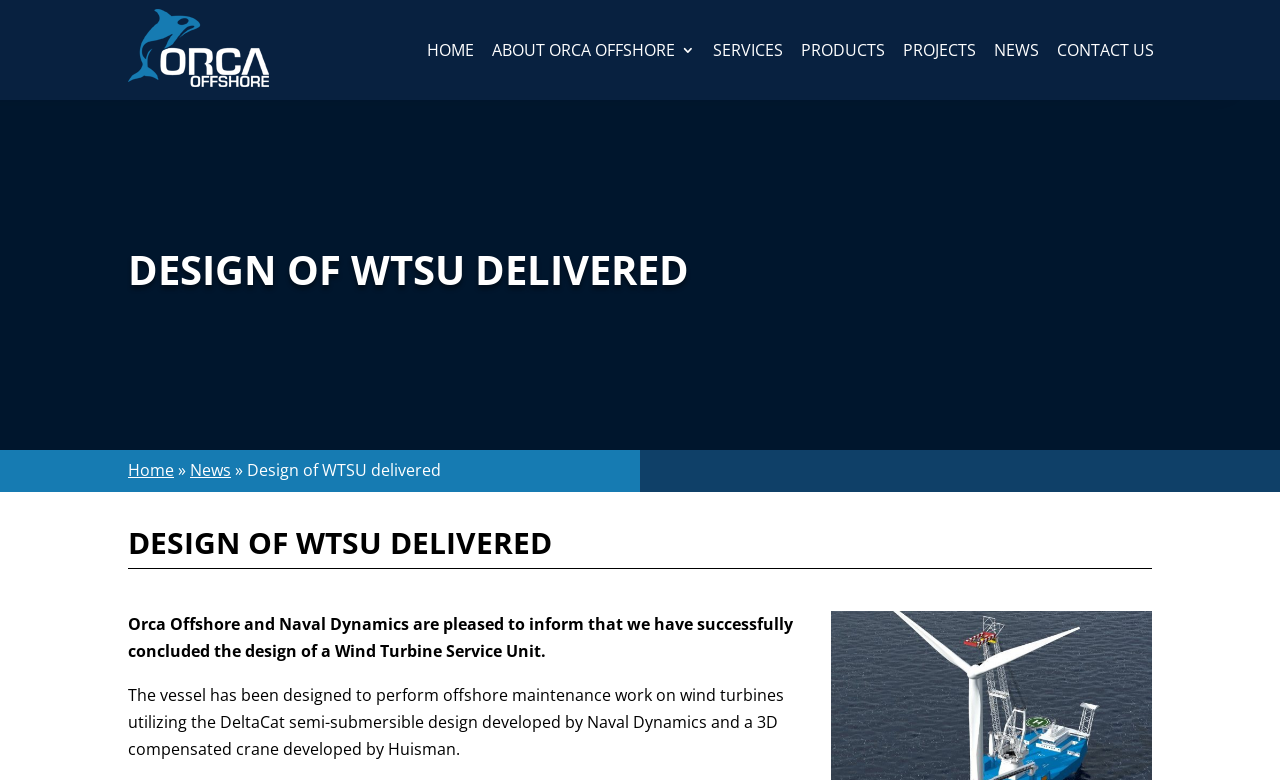What is the type of unit designed by Orca Offshore?
Deliver a detailed and extensive answer to the question.

I found the type of unit designed by Orca Offshore mentioned in the StaticText element with the text 'Orca Offshore and Naval Dynamics are pleased to inform that we have successfully concluded the design of a Wind Turbine Service Unit.'